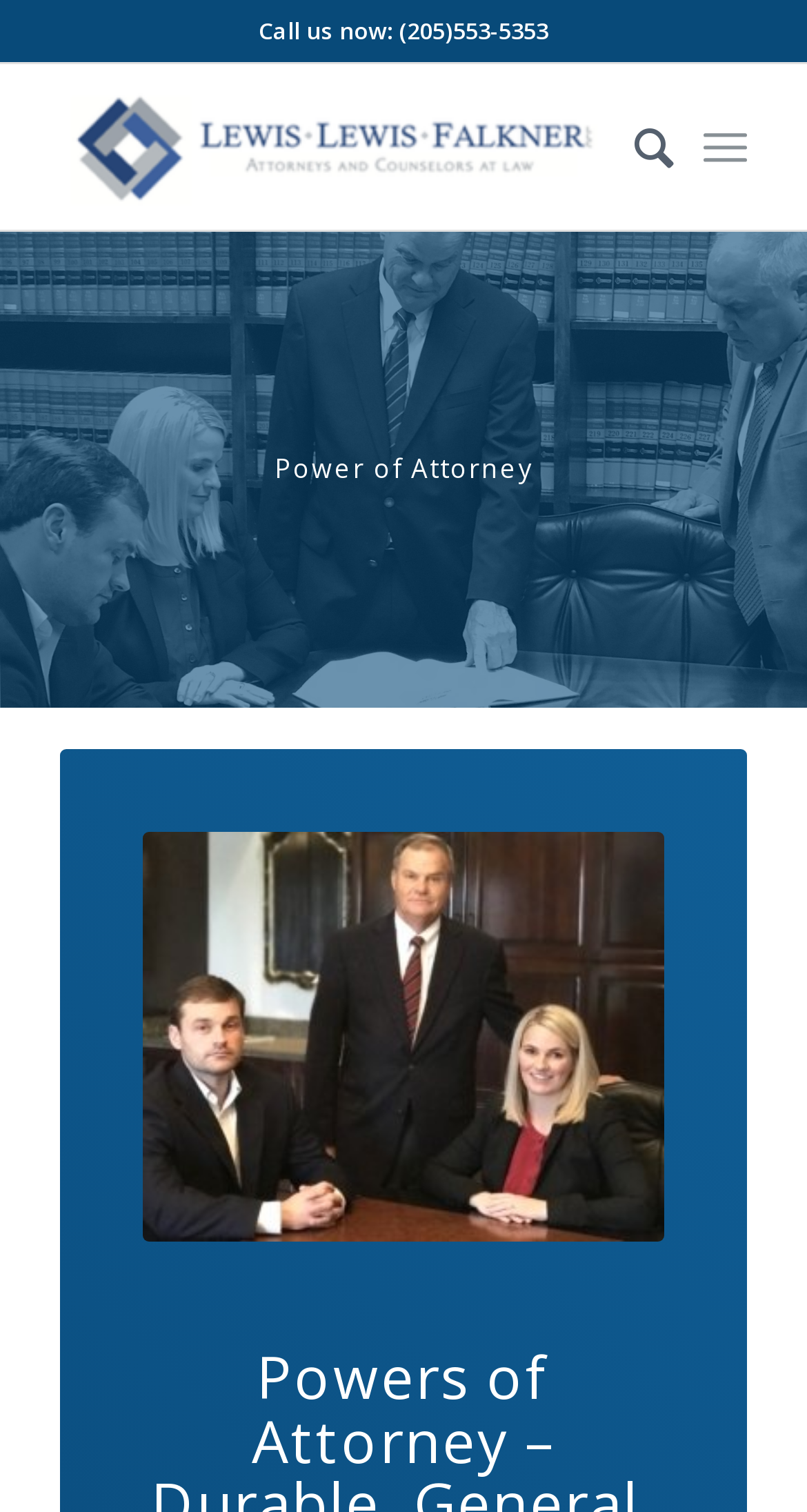What is the phone number to call?
Based on the image, answer the question with a single word or brief phrase.

(205)553-5353